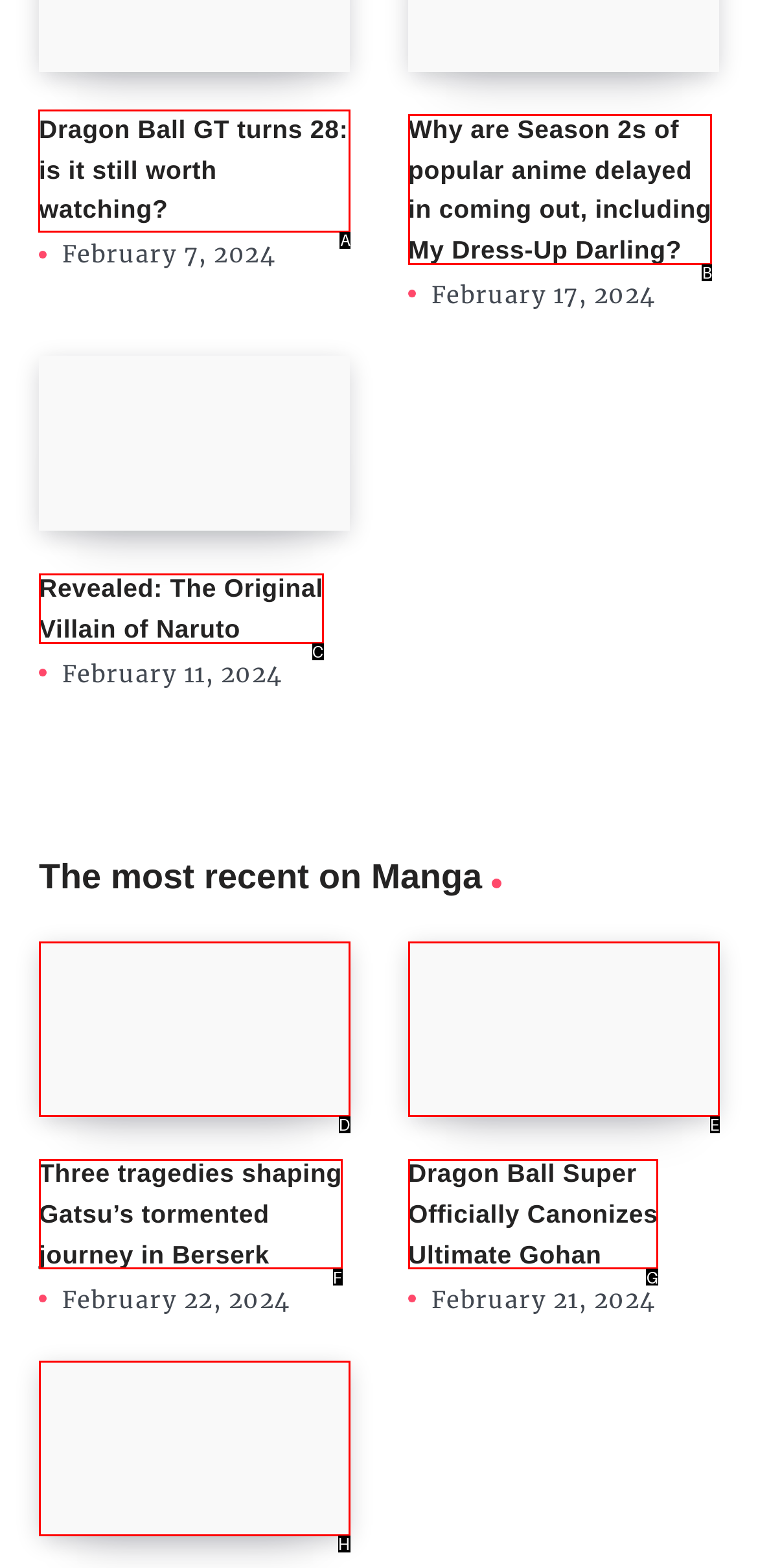Identify the correct UI element to click to follow this instruction: Read the article about Dragon Ball GT
Respond with the letter of the appropriate choice from the displayed options.

A